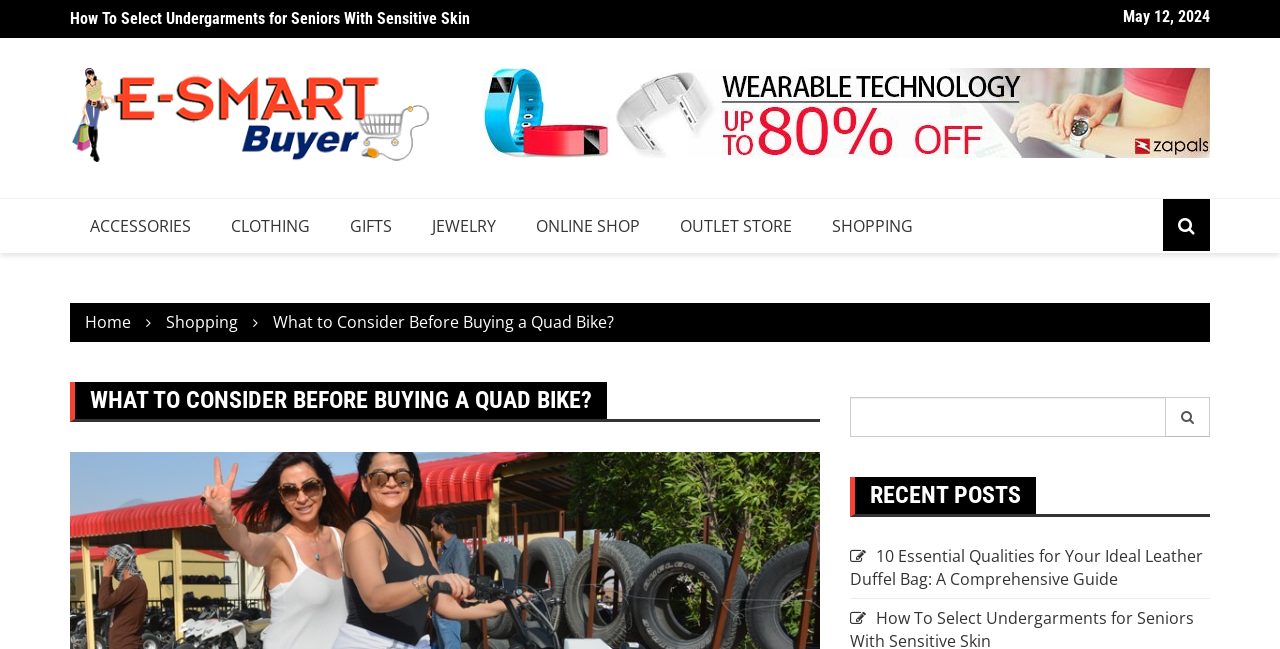Please indicate the bounding box coordinates of the element's region to be clicked to achieve the instruction: "click on the 'eSmart Buyer – Choose the Perfect Mens Wallet – Guide' link". Provide the coordinates as four float numbers between 0 and 1, i.e., [left, top, right, bottom].

[0.055, 0.104, 0.336, 0.249]